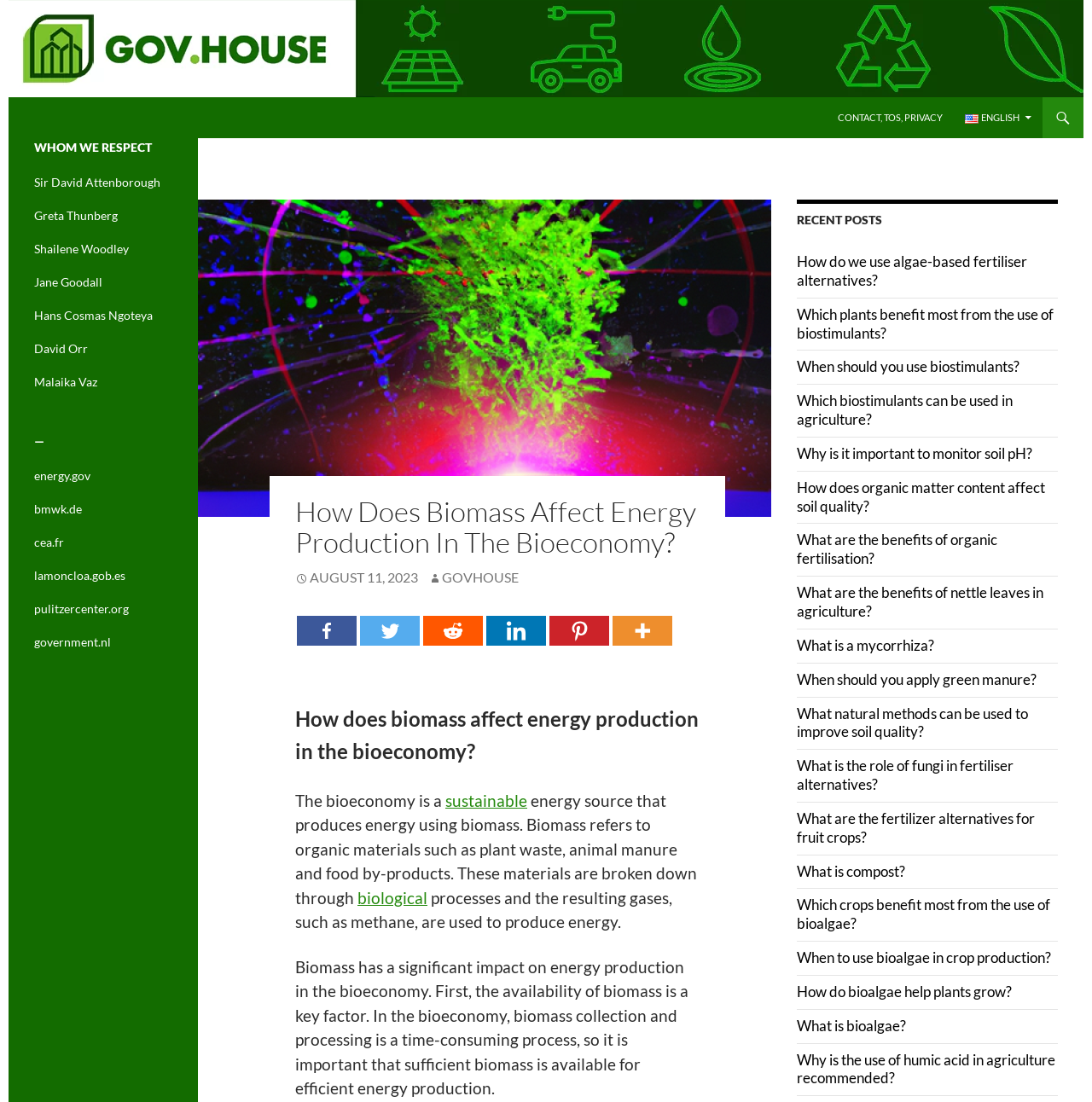Illustrate the webpage thoroughly, mentioning all important details.

The webpage is about the bioeconomy and its relation to energy production, climate change, and sustainability. At the top, there is a header section with a logo and a navigation menu that includes links to "Climate Change, Sustainability and Future Challenges", "Search", "SKIP TO CONTENT", and other options.

Below the header, there is a large image that takes up most of the width of the page, depicting a digital illustration of biomass in the bioeconomy, renewable energy sources, and biofuels. Above the image, there is a heading that reads "How Does Biomass Affect Energy Production In The Bioeconomy?" and a link to the publication date.

To the right of the image, there are social media links to Facebook, Twitter, Reddit, LinkedIn, Pinterest, and More. Below the image, there is a heading that reads "How does biomass affect energy production in the bioeconomy?" and a paragraph of text that explains the bioeconomy as a sustainable energy source that produces energy using biomass.

The text continues to explain that biomass refers to organic materials such as plant waste, animal manure, and food by-products, which are broken down through biological processes to produce energy. The availability of biomass is a key factor in the bioeconomy, and its collection and processing can be time-consuming.

On the right side of the page, there is a section titled "RECENT POSTS" that lists 18 links to articles related to biomass, fertilizers, and sustainable agriculture. Below this section, there is another heading that reads "Climate change, sustainability and the environment" and a paragraph of text that describes the importance of addressing climate change and sustainability.

At the bottom of the page, there is a section titled "WHOM WE RESPECT" that lists links to notable individuals who are respected for their work in environmentalism and sustainability, such as Sir David Attenborough, Greta Thunberg, and Jane Goodall. There is also a section that lists links to external websites related to energy and sustainability, such as energy.gov and bmwk.de.